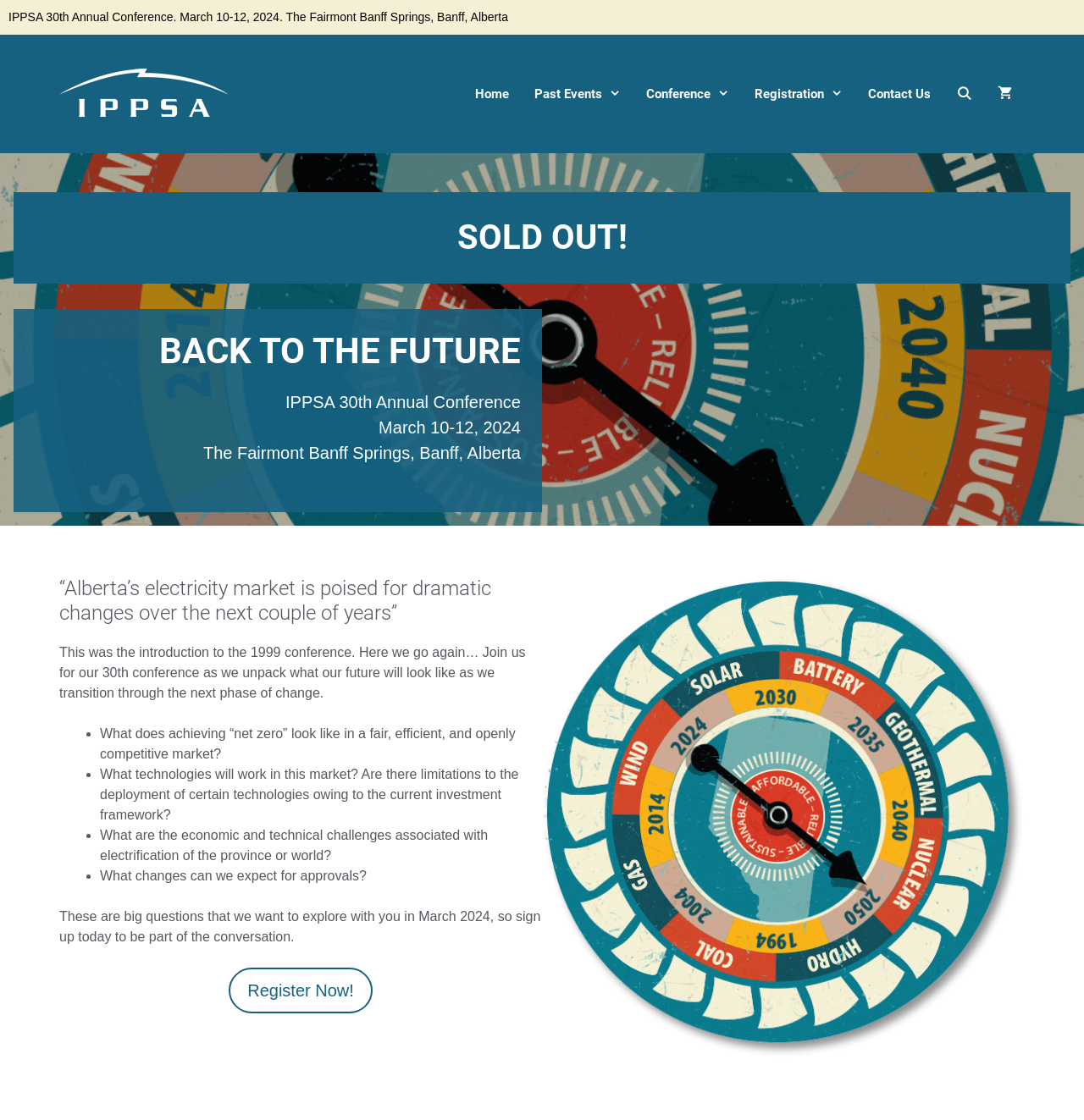What is the status of the IPPSA 30th Annual Conference registration?
Could you please answer the question thoroughly and with as much detail as possible?

I found the answer by looking at the heading element with the text 'SOLD OUT!' which is located above the heading element with the text 'BACK TO THE FUTURE'.